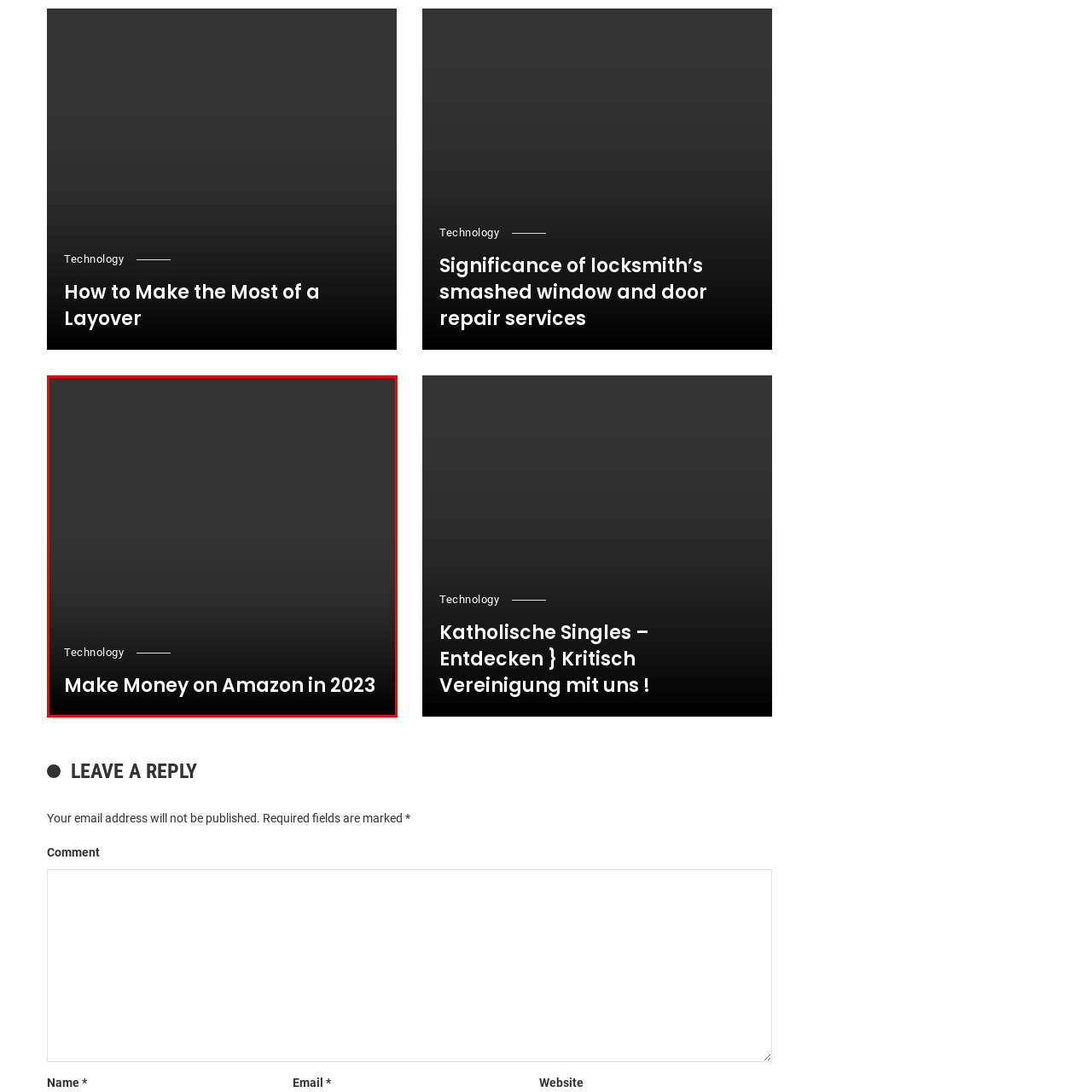Craft an in-depth description of the visual elements captured within the red box.

The image features a bold title that reads "Make Money on Amazon in 2023," effectively capturing the viewer's attention. Positioned under the title is a category heading labeled "Technology," indicating the context of the content, which likely discusses strategies or tools related to financial opportunities on the Amazon platform for the year 2023. The overall design is sleek and modern, complementing the professional tone expected in discussions of online business and technology. This image is part of an article that aims to provide guidance and insights for individuals looking to leverage Amazon for income generation.